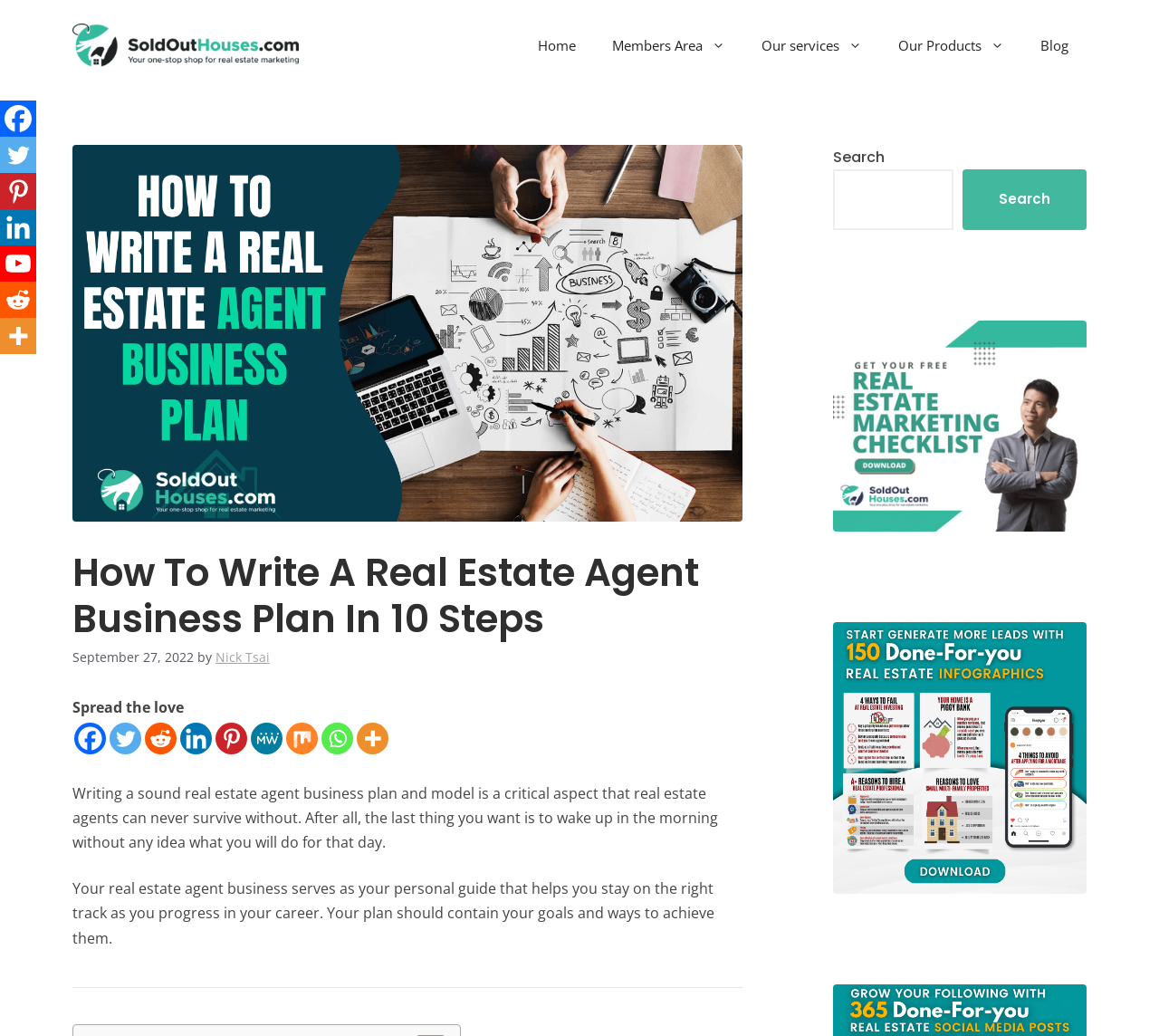What is the date of publication of the article?
Look at the screenshot and give a one-word or phrase answer.

September 27, 2022